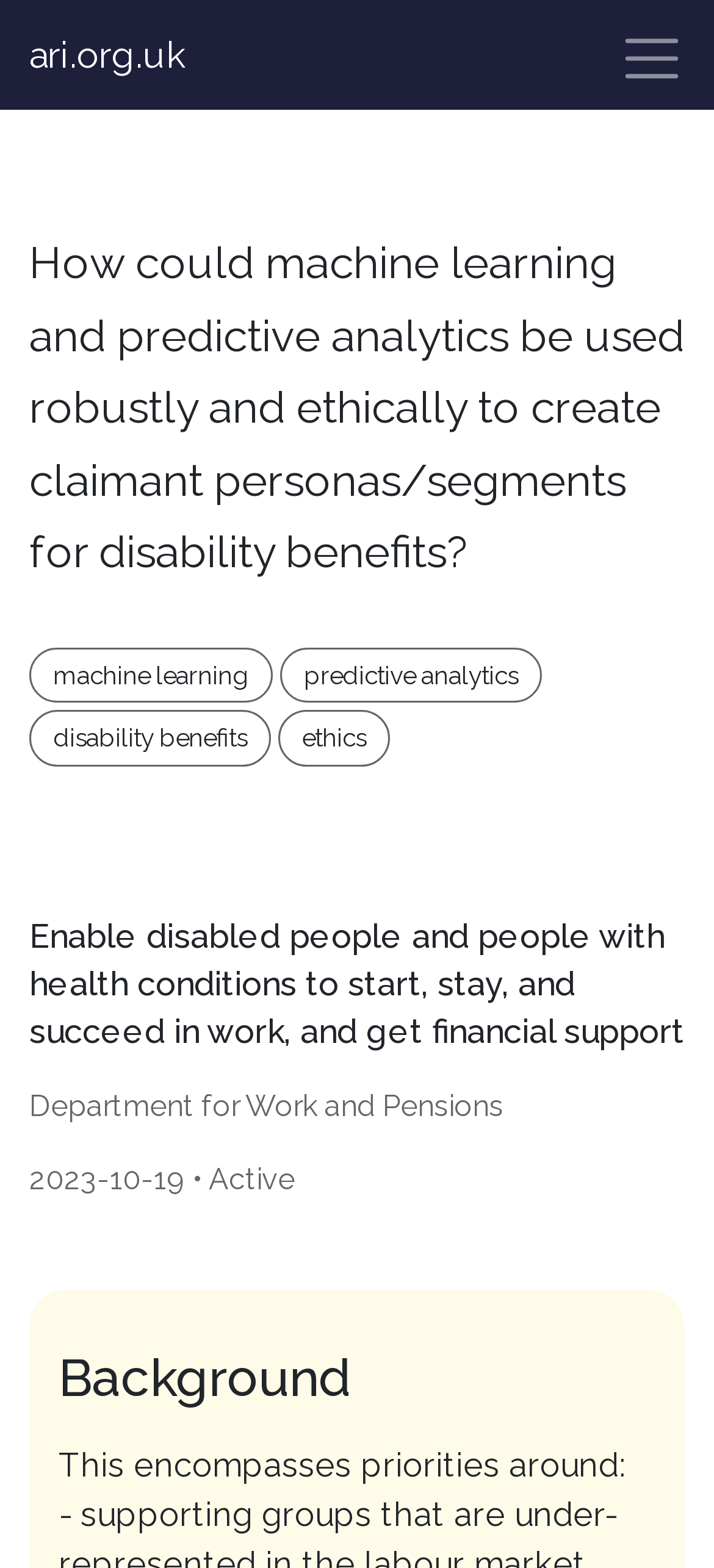Specify the bounding box coordinates of the region I need to click to perform the following instruction: "read about enabling disabled people to work". The coordinates must be four float numbers in the range of 0 to 1, i.e., [left, top, right, bottom].

[0.041, 0.582, 0.959, 0.673]